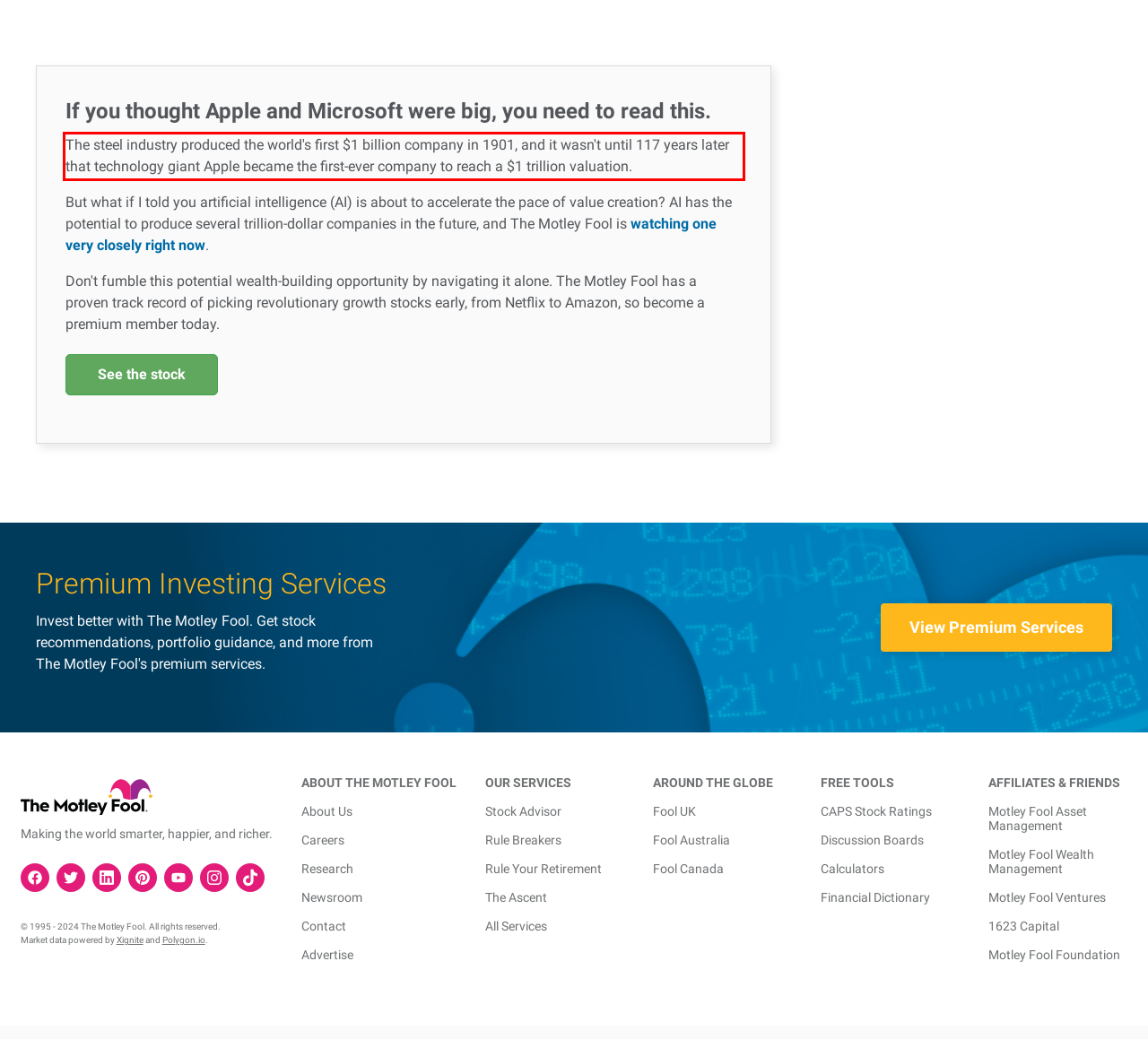Please identify the text within the red rectangular bounding box in the provided webpage screenshot.

The steel industry produced the world's first $1 billion company in 1901, and it wasn't until 117 years later that technology giant Apple became the first-ever company to reach a $1 trillion valuation.